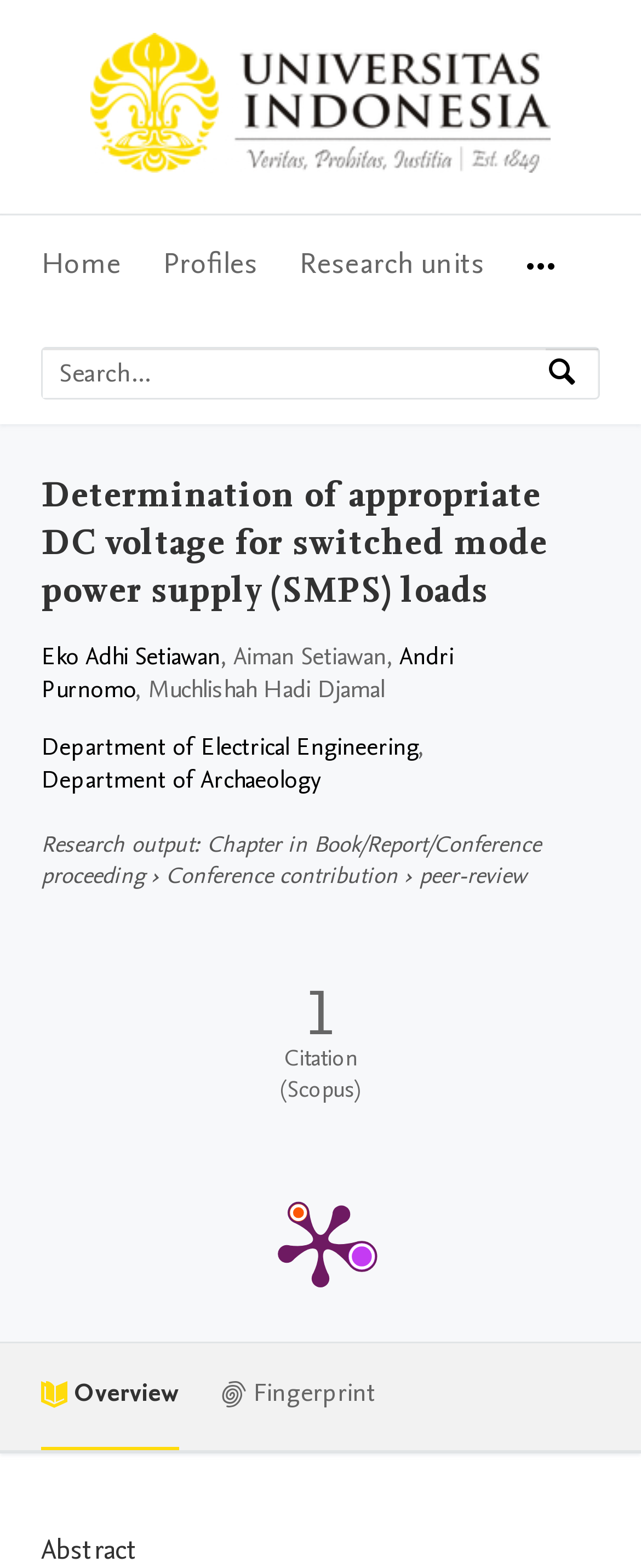Utilize the details in the image to thoroughly answer the following question: How many menu items are in the main navigation?

I counted the number of menu items in the main navigation, which are 'Home', 'Profiles', 'Research units', 'More navigation options', and the Universitas Indonesia logo, so there are 5 menu items in the main navigation.